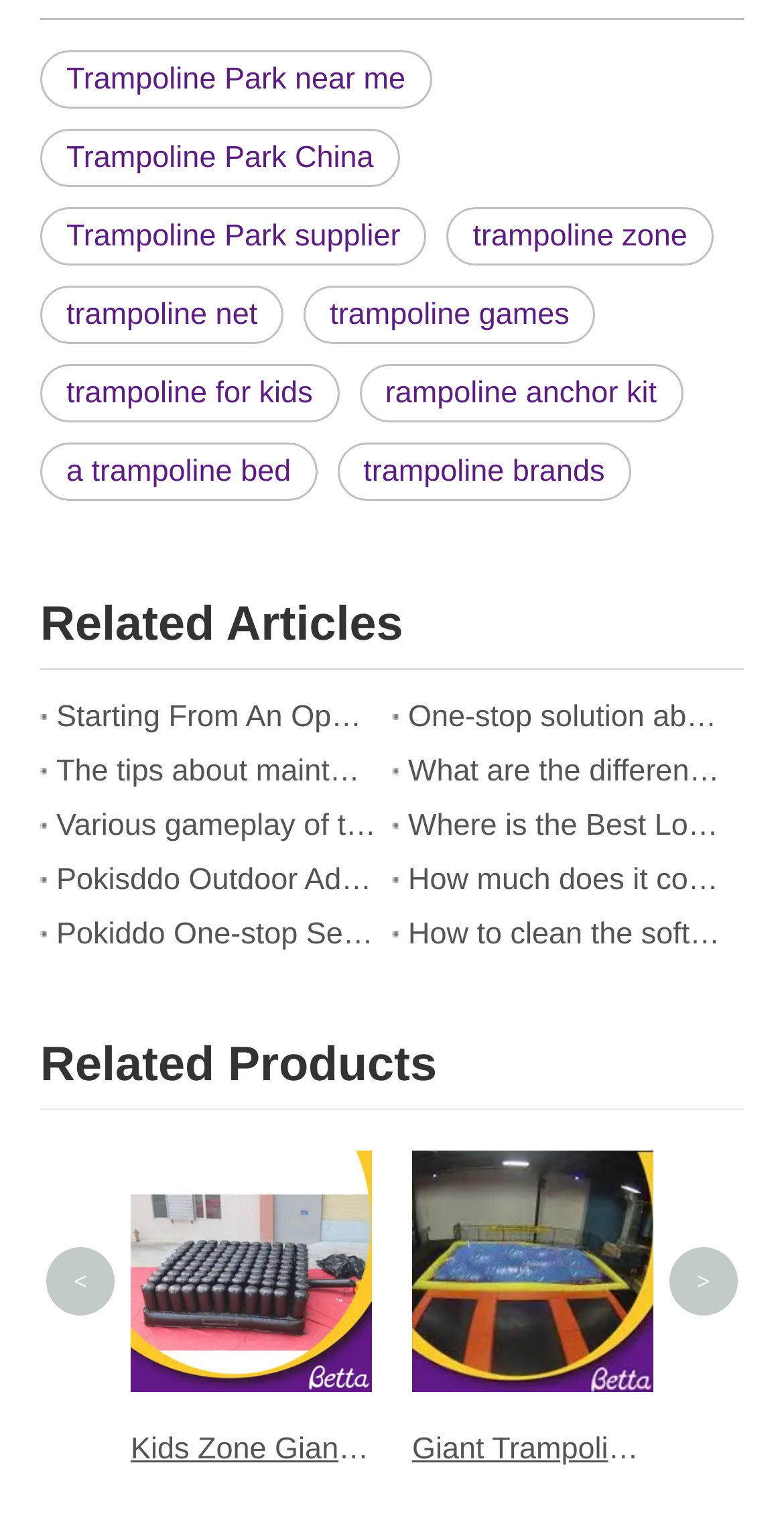With reference to the image, please provide a detailed answer to the following question: What is the purpose of the '>' and '<' buttons?

The '>' and '<' buttons are located at the bottom of the webpage and are likely used for navigation purposes, such as moving to the next or previous page of results.